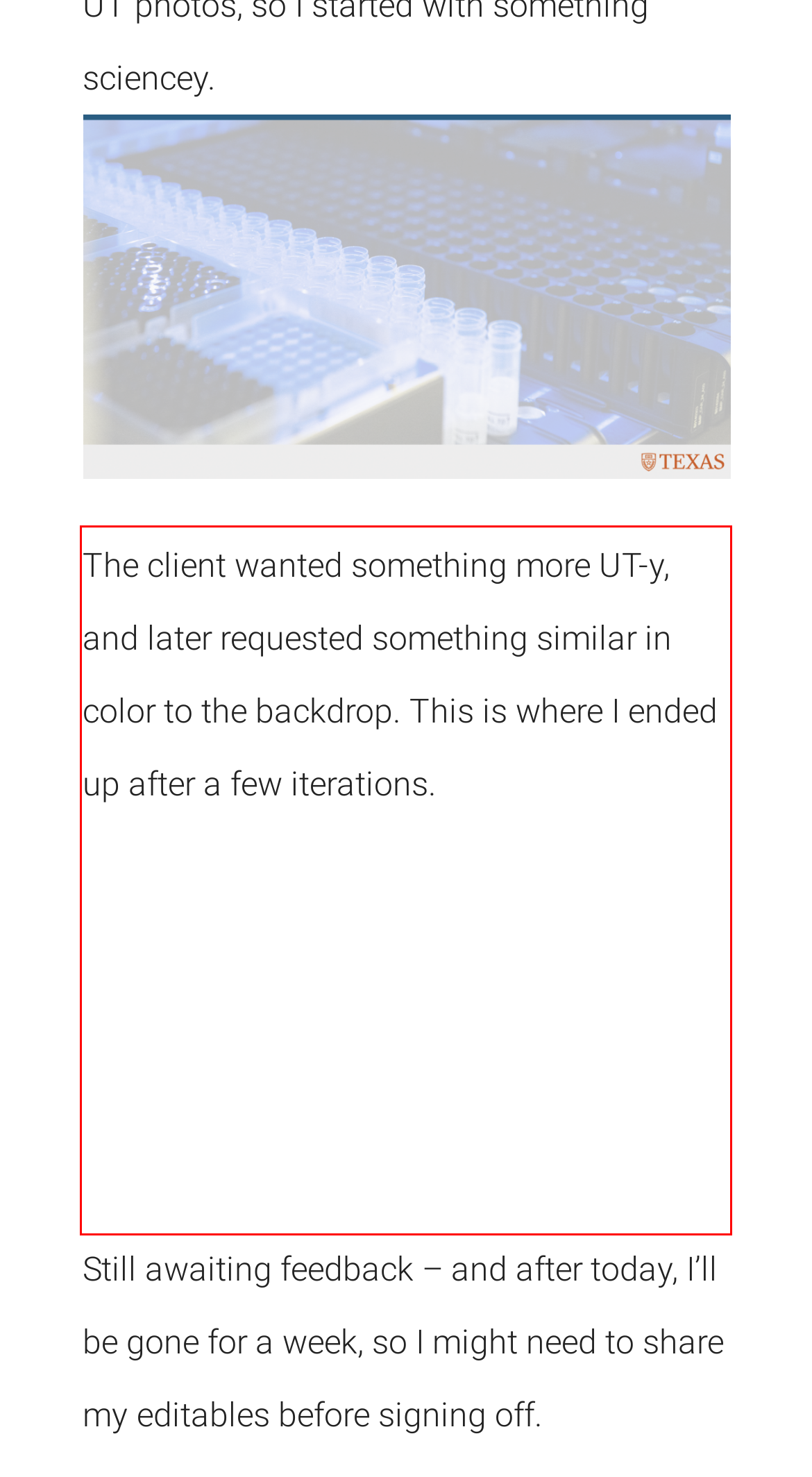Your task is to recognize and extract the text content from the UI element enclosed in the red bounding box on the webpage screenshot.

The client wanted something more UT-y, and later requested something similar in color to the backdrop. This is where I ended up after a few iterations.